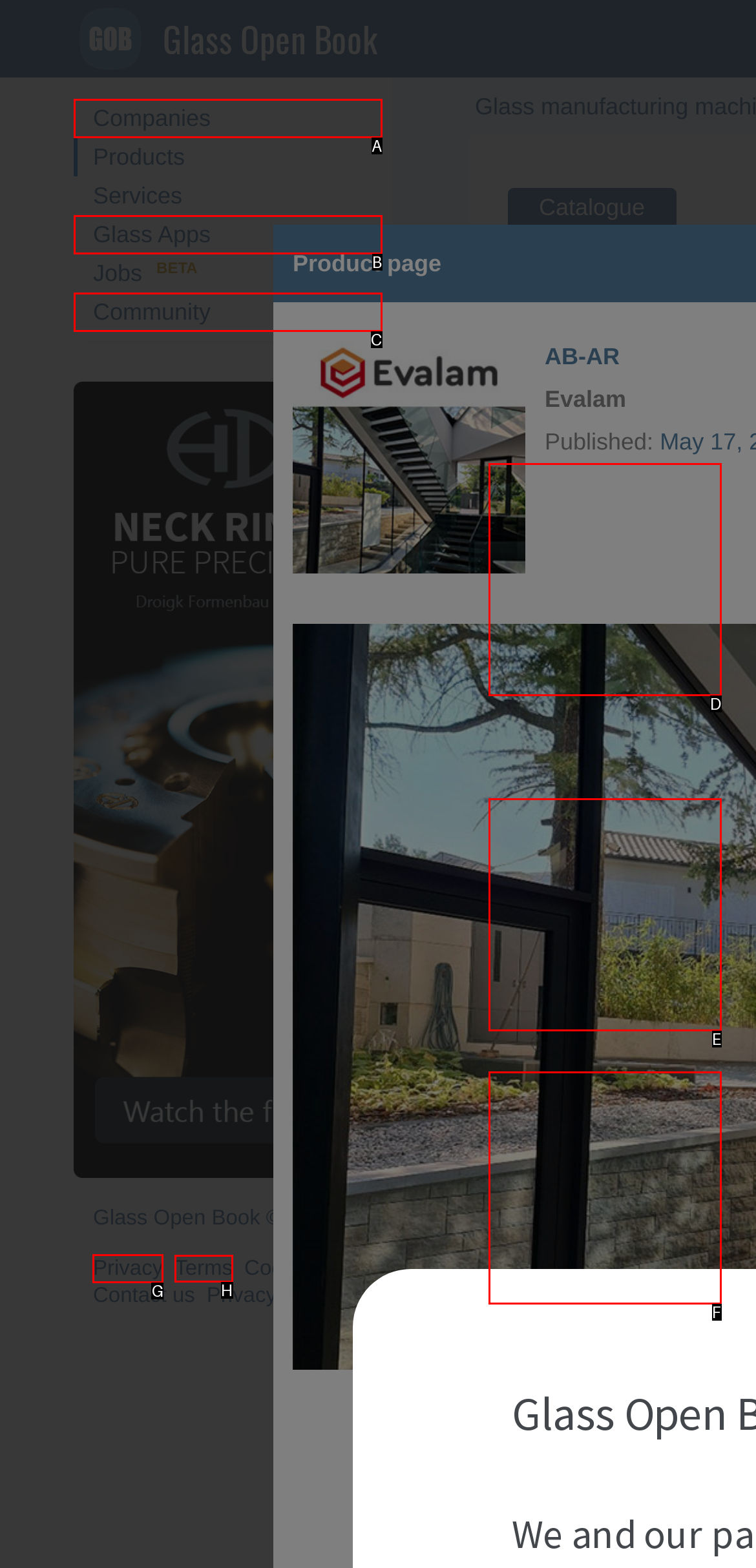Select the letter of the UI element that matches this task: Check the Privacy policy
Provide the answer as the letter of the correct choice.

G